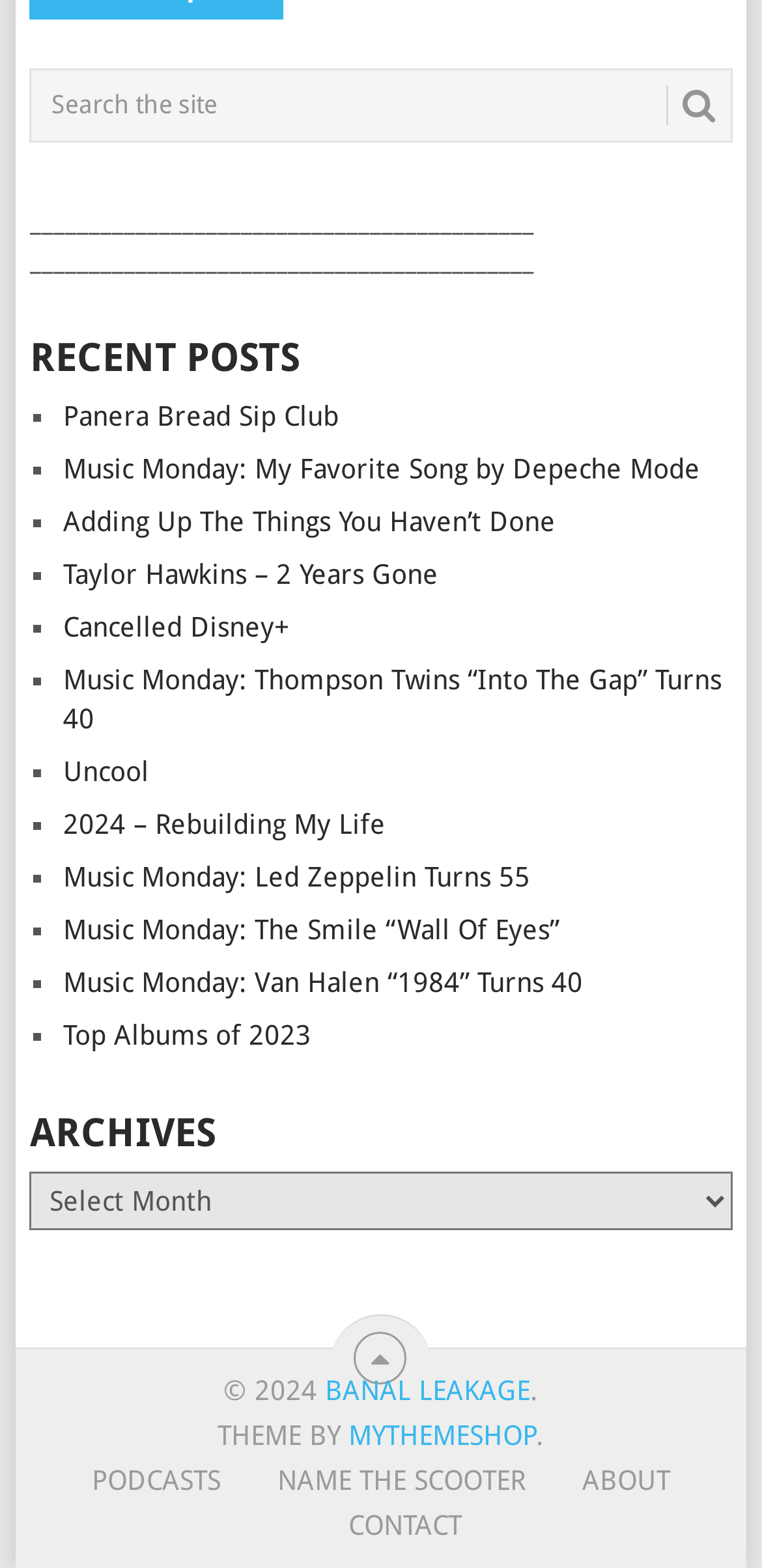Please identify the bounding box coordinates of the element I should click to complete this instruction: 'Visit the podcast page'. The coordinates should be given as four float numbers between 0 and 1, like this: [left, top, right, bottom].

[0.12, 0.934, 0.29, 0.954]